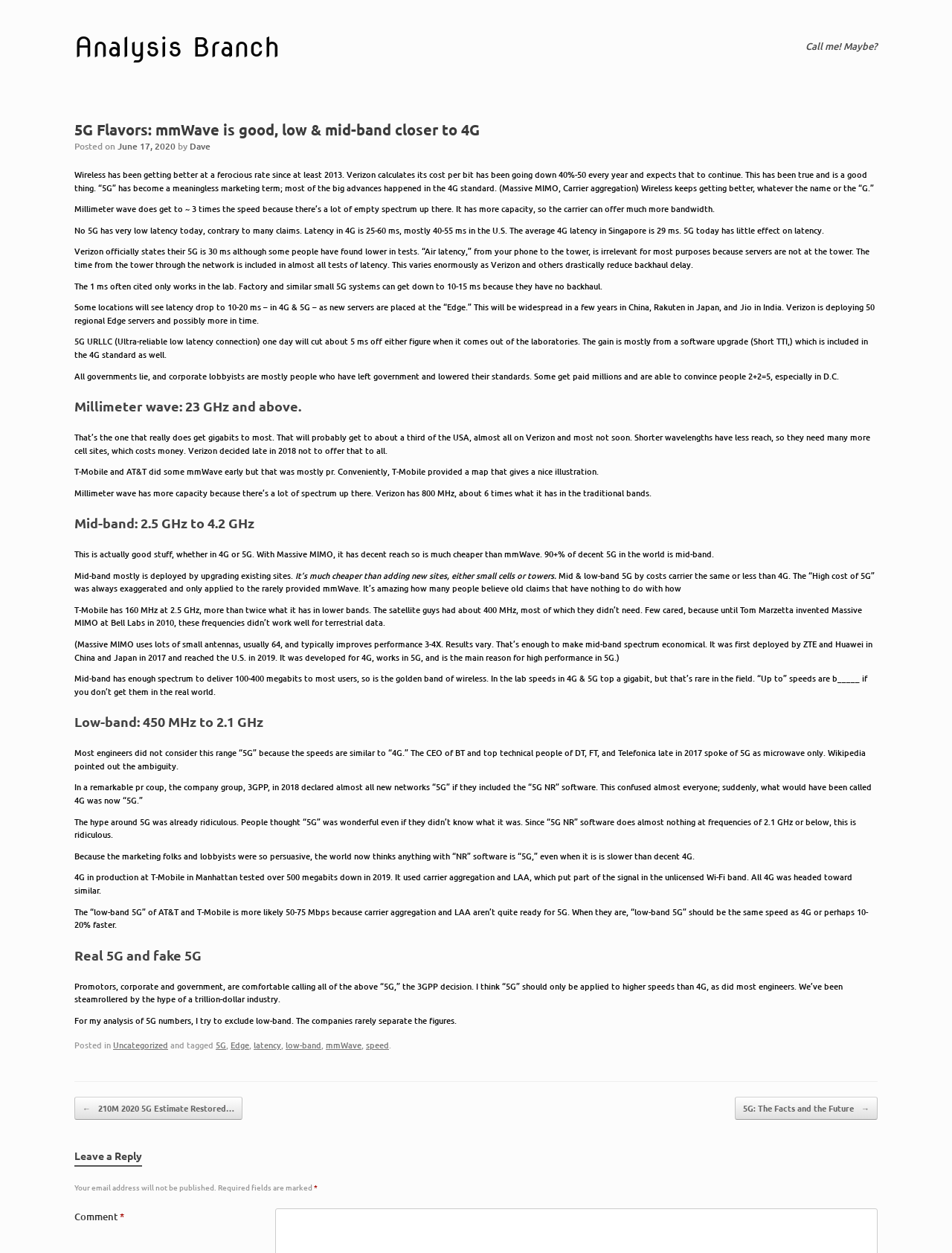What is the topic of the article?
Based on the image, answer the question with as much detail as possible.

The topic of the article can be determined by reading the headings and subheadings, which mention '5G Flavors', 'Millimeter wave', 'Mid-band', and 'Low-band', indicating that the article is discussing different aspects of 5G technology.